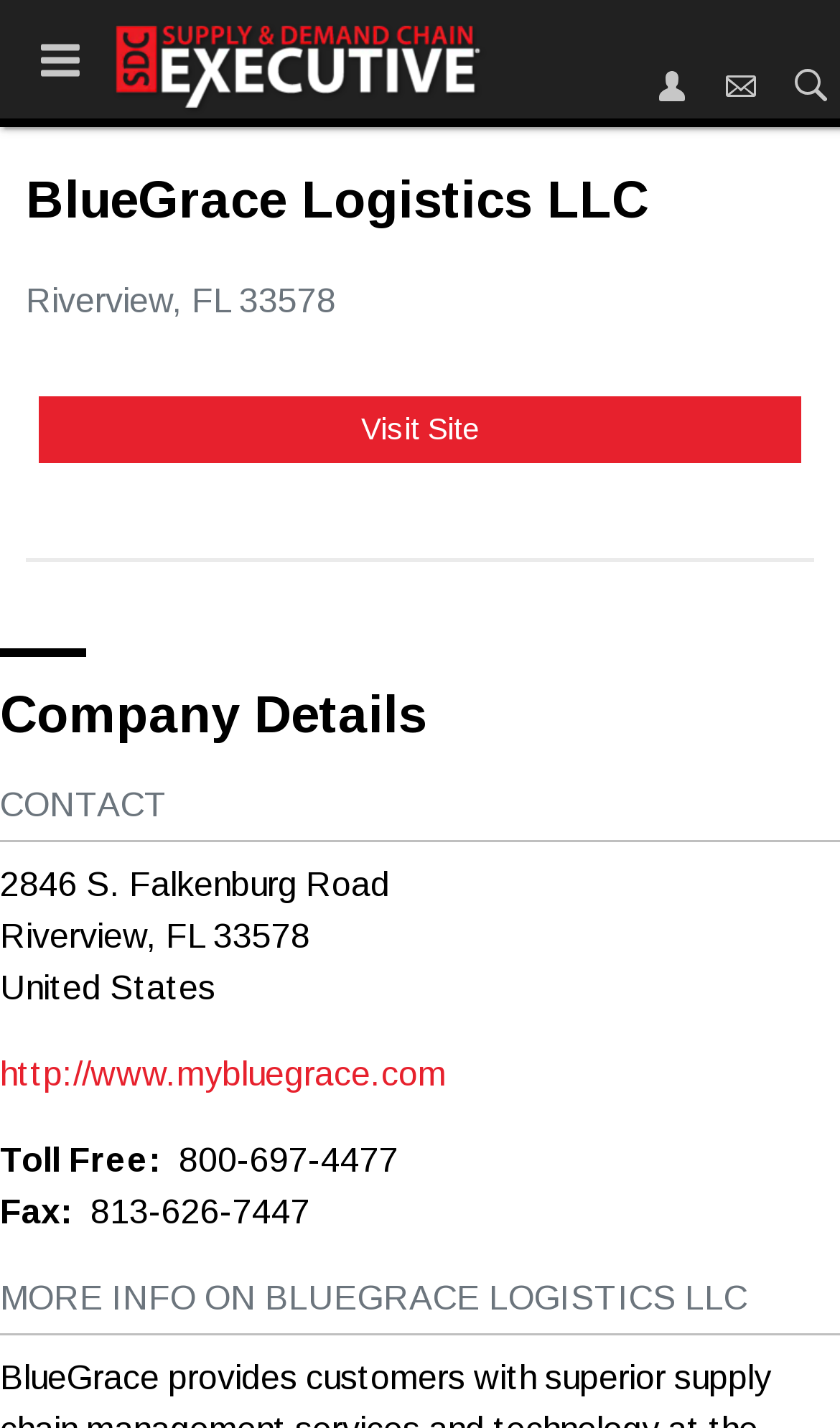Identify the bounding box coordinates of the clickable region required to complete the instruction: "Learn more about the company". The coordinates should be given as four float numbers within the range of 0 and 1, i.e., [left, top, right, bottom].

[0.0, 0.896, 0.89, 0.922]